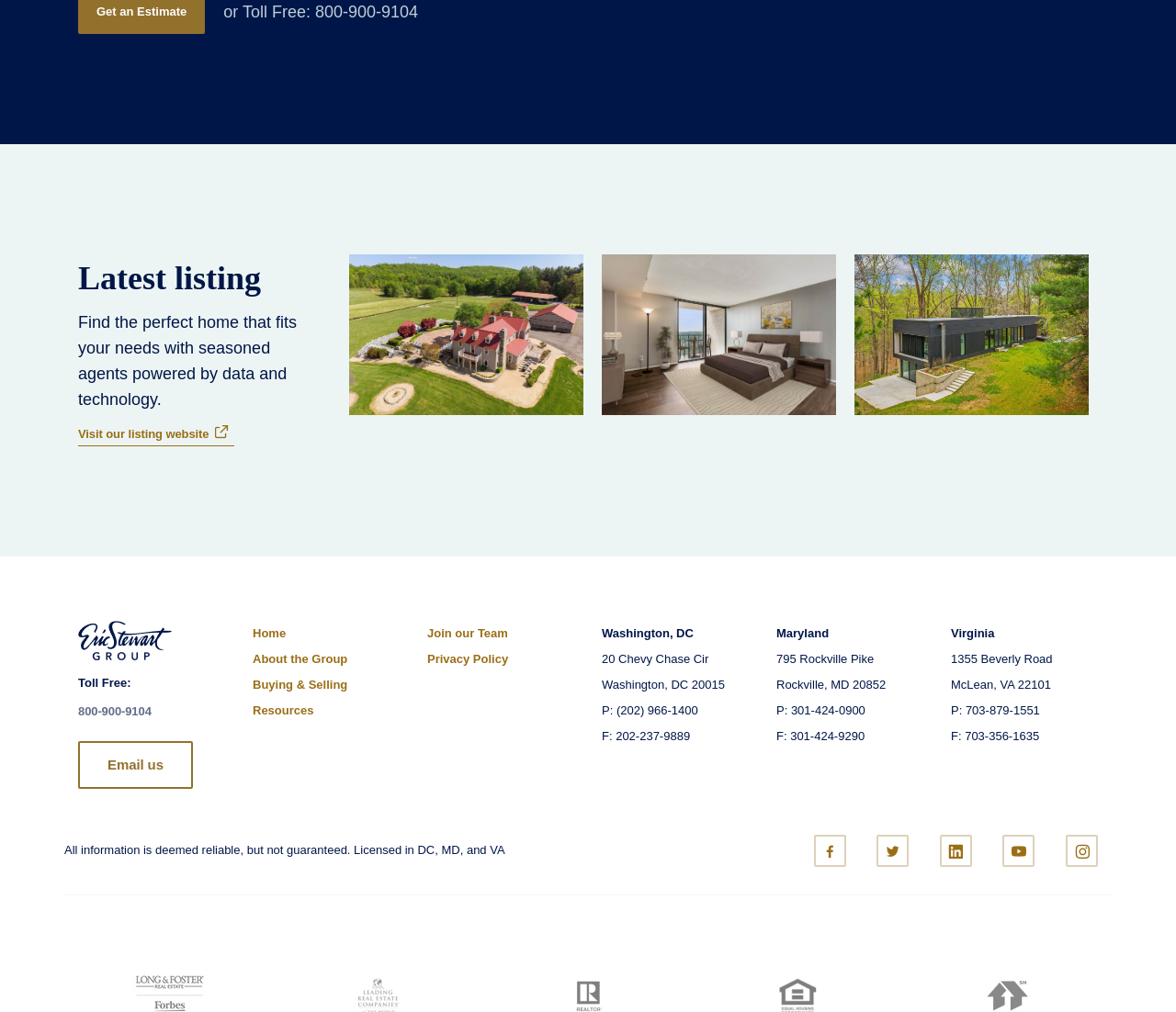Show the bounding box coordinates of the region that should be clicked to follow the instruction: "Get a free quote."

None